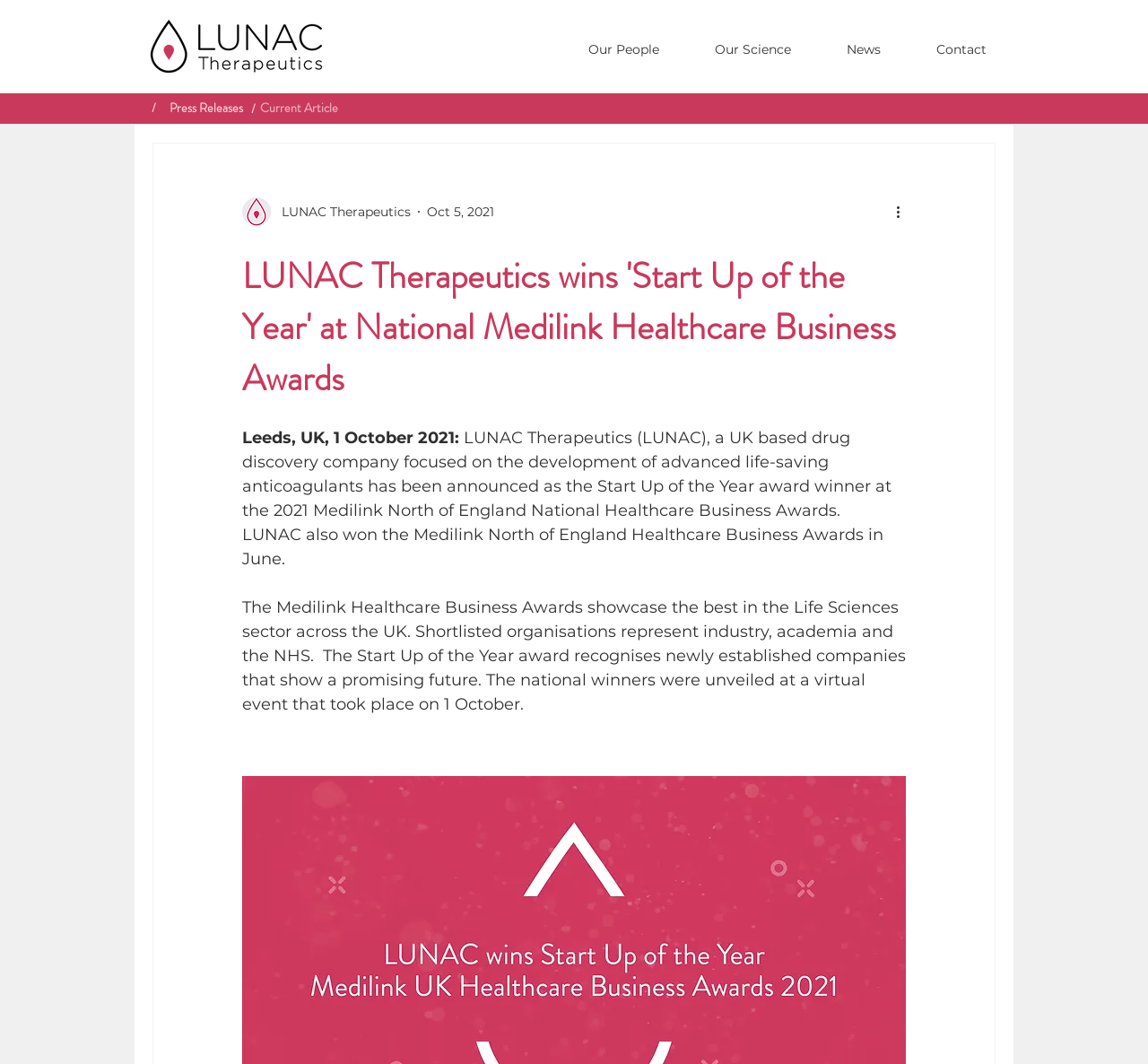Bounding box coordinates are given in the format (top-left x, top-left y, bottom-right x, bottom-right y). All values should be floating point numbers between 0 and 1. Provide the bounding box coordinate for the UI element described as: swingersswing.com

None